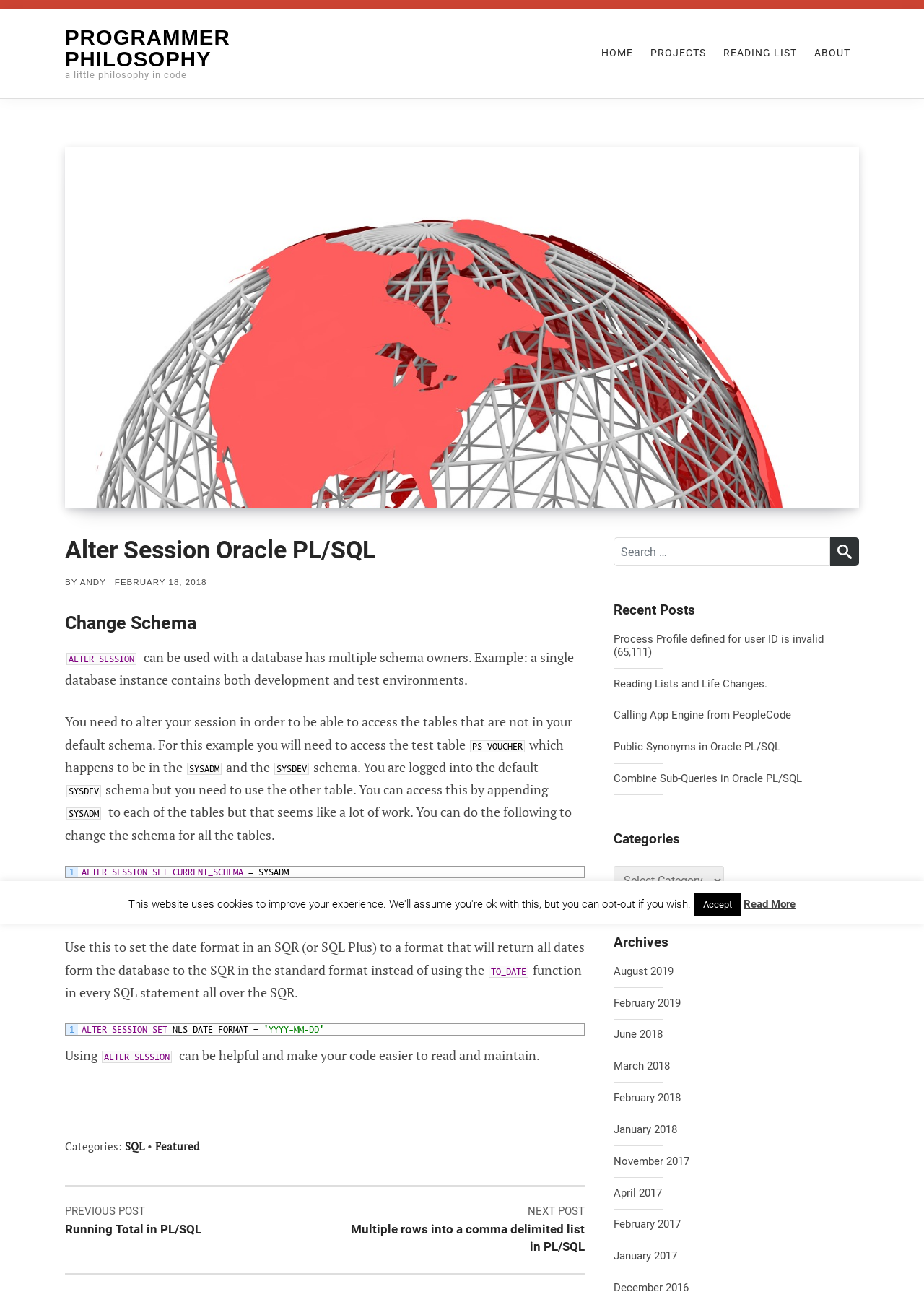Please find the bounding box for the UI element described by: "Public Synonyms in Oracle PL/SQL".

[0.664, 0.571, 0.93, 0.581]